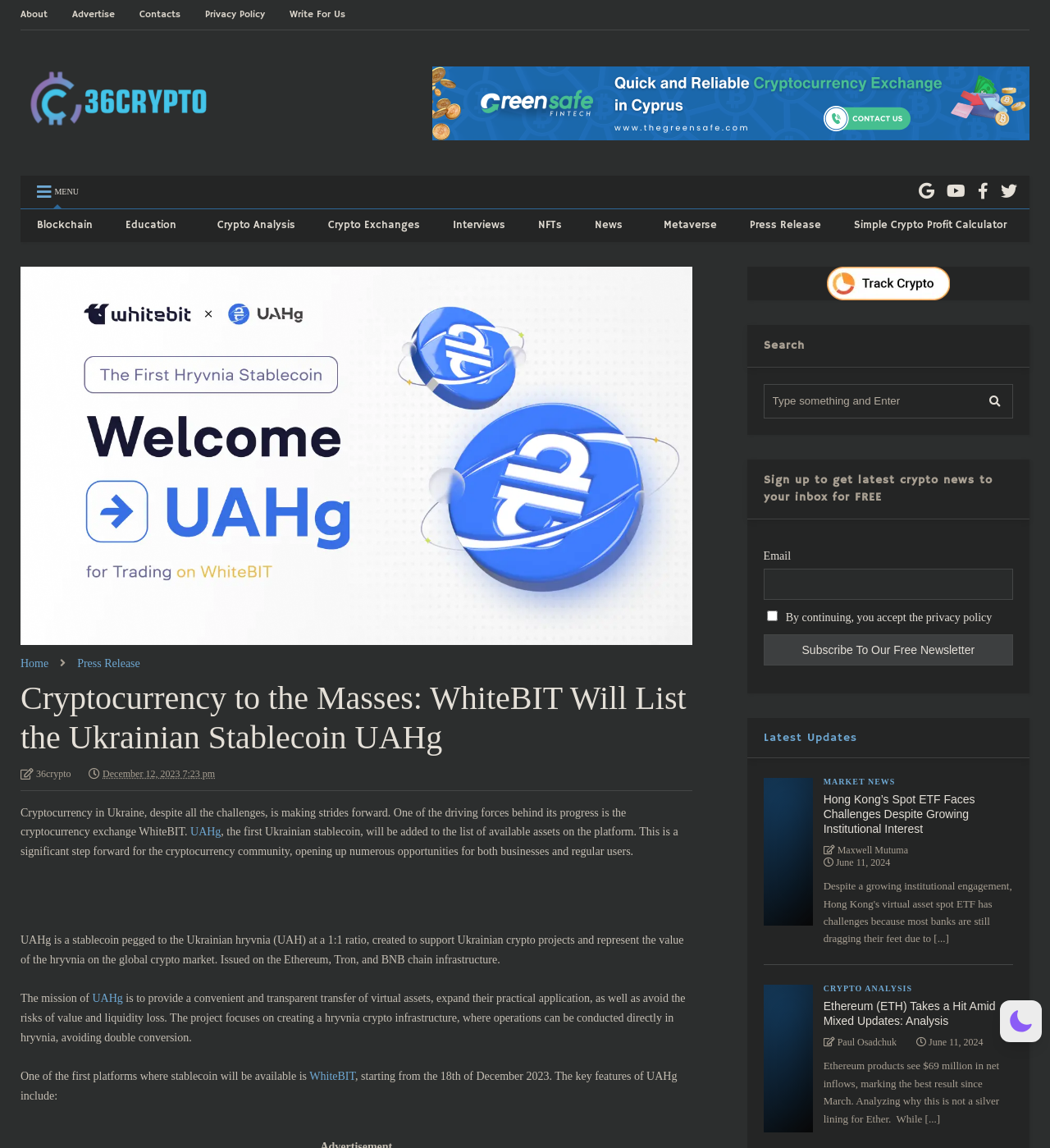Could you indicate the bounding box coordinates of the region to click in order to complete this instruction: "Click 3D CASTLE SECRET".

None